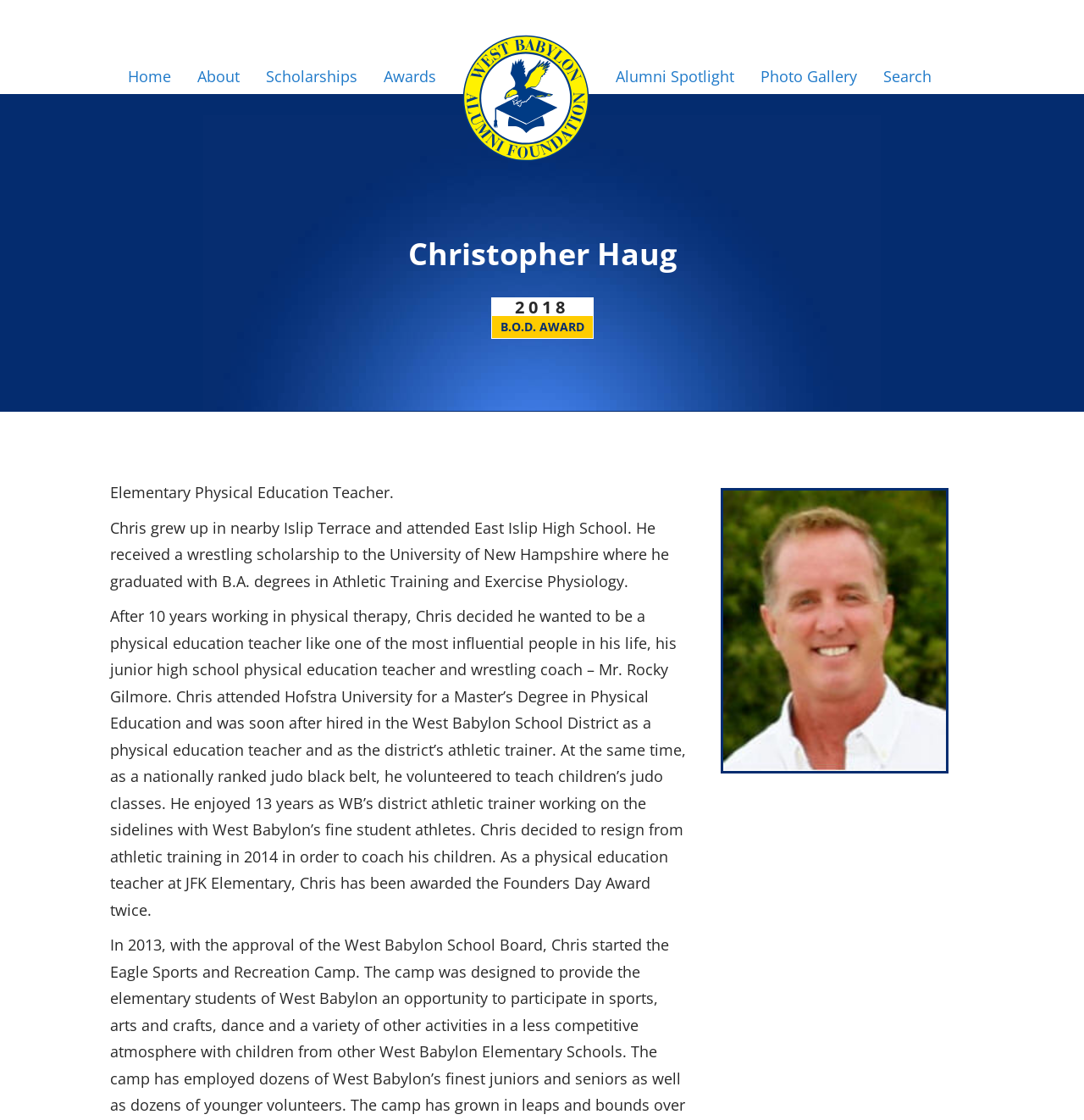Refer to the element description Science Daily and identify the corresponding bounding box in the screenshot. Format the coordinates as (top-left x, top-left y, bottom-right x, bottom-right y) with values in the range of 0 to 1.

None